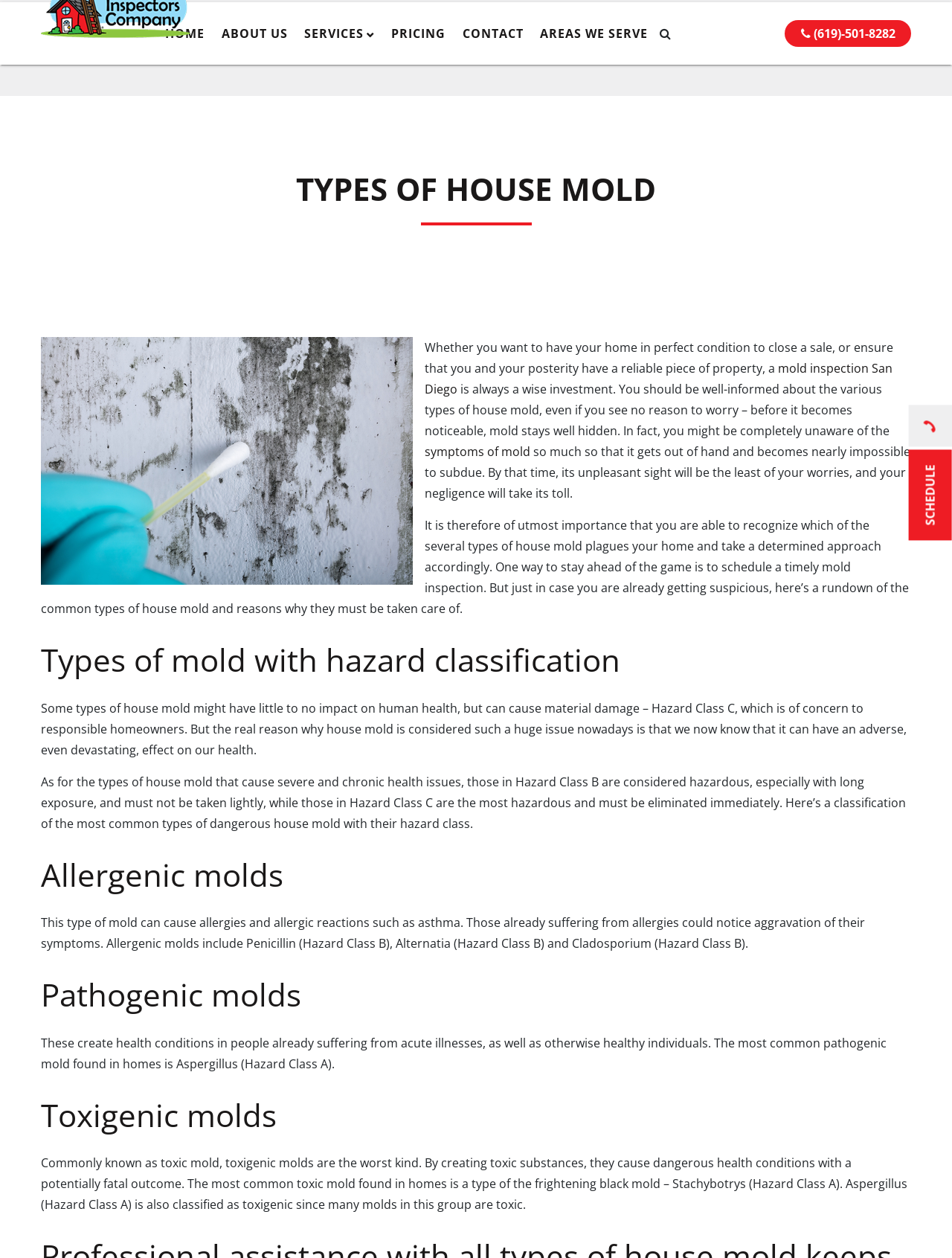Find the primary header on the webpage and provide its text.

TYPES OF HOUSE MOLD